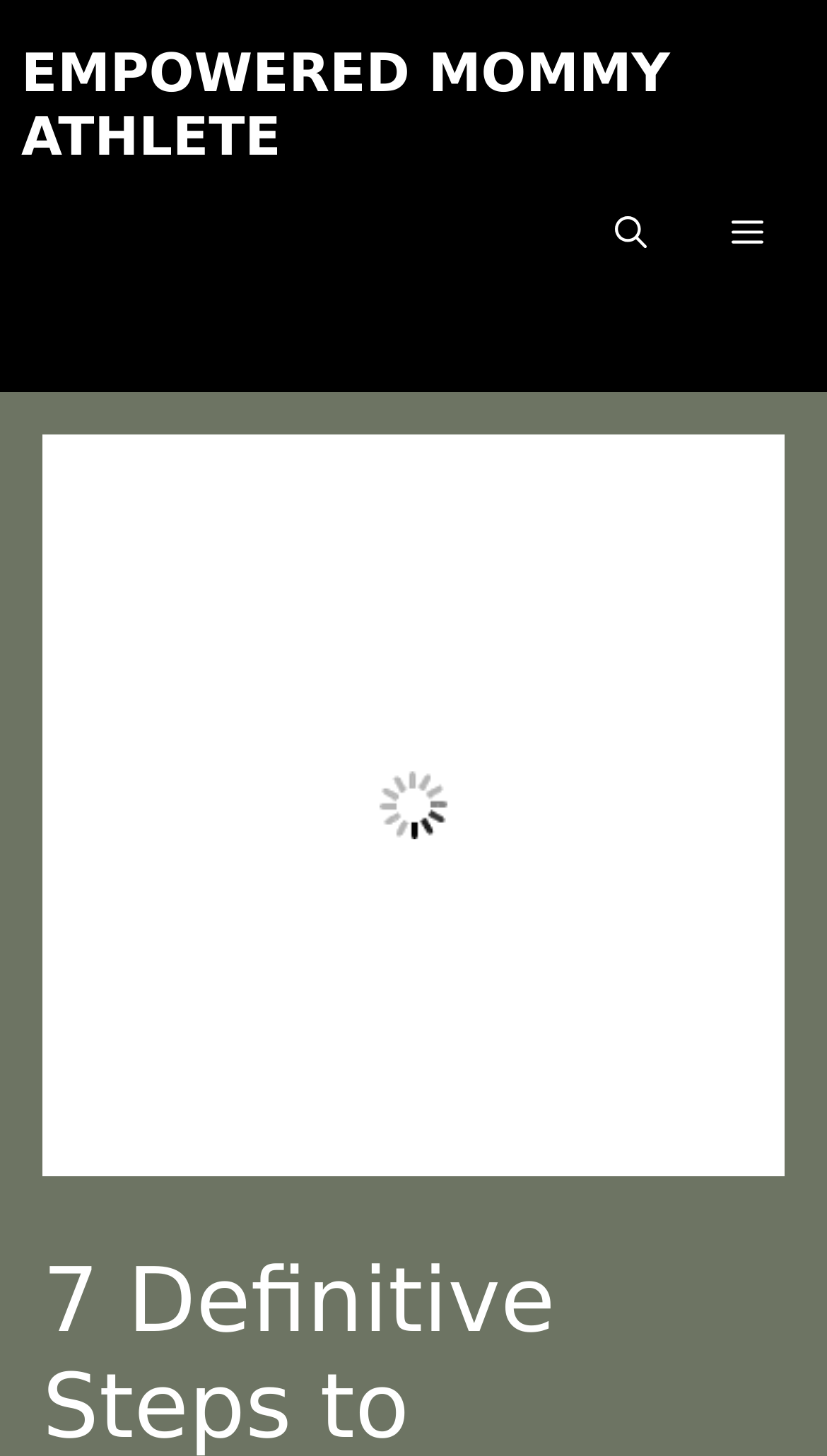Locate the UI element that matches the description Menu in the webpage screenshot. Return the bounding box coordinates in the format (top-left x, top-left y, bottom-right x, bottom-right y), with values ranging from 0 to 1.

[0.833, 0.116, 0.974, 0.204]